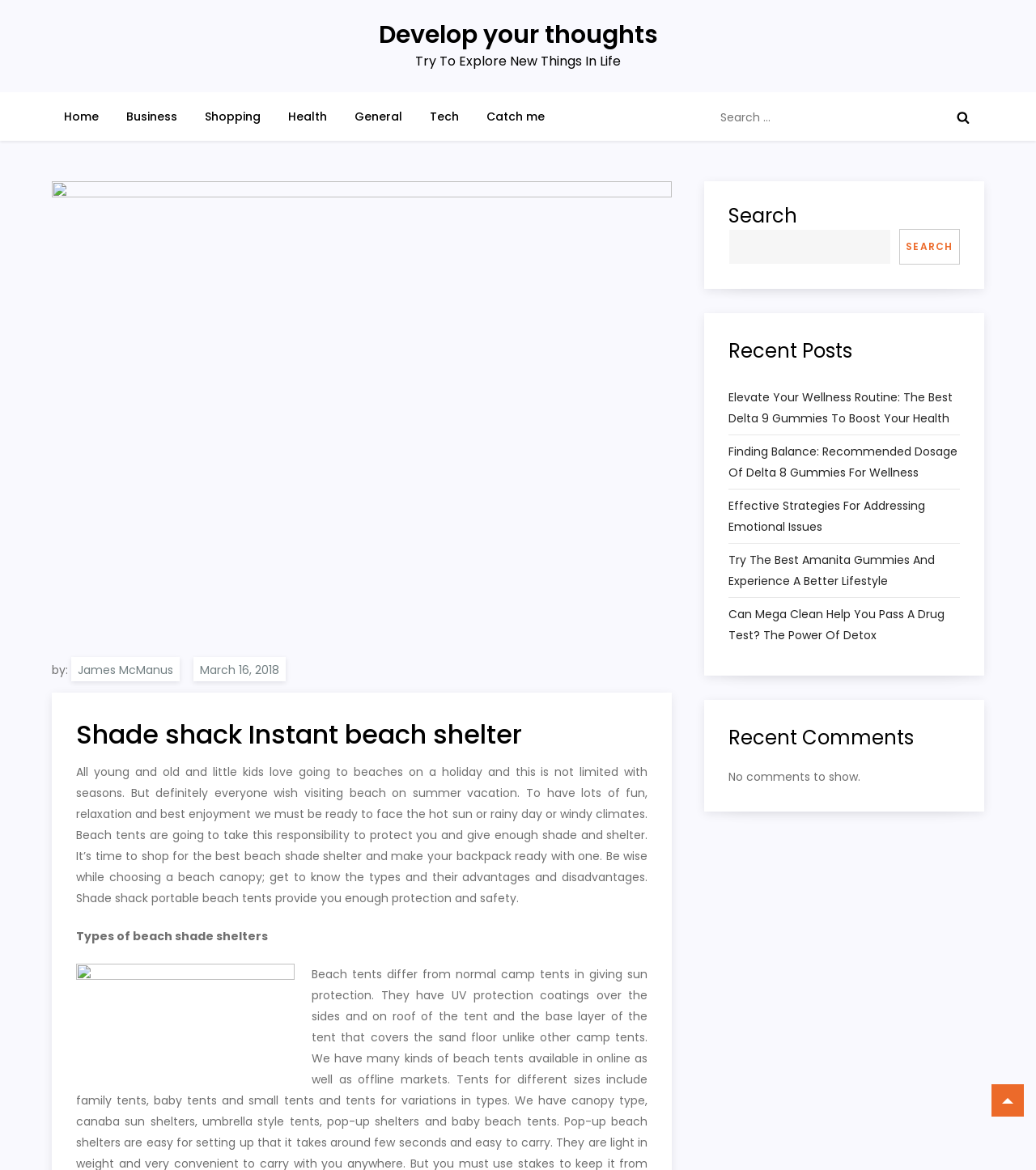Identify the bounding box coordinates of the part that should be clicked to carry out this instruction: "Search in the complementary section".

[0.703, 0.176, 0.927, 0.226]